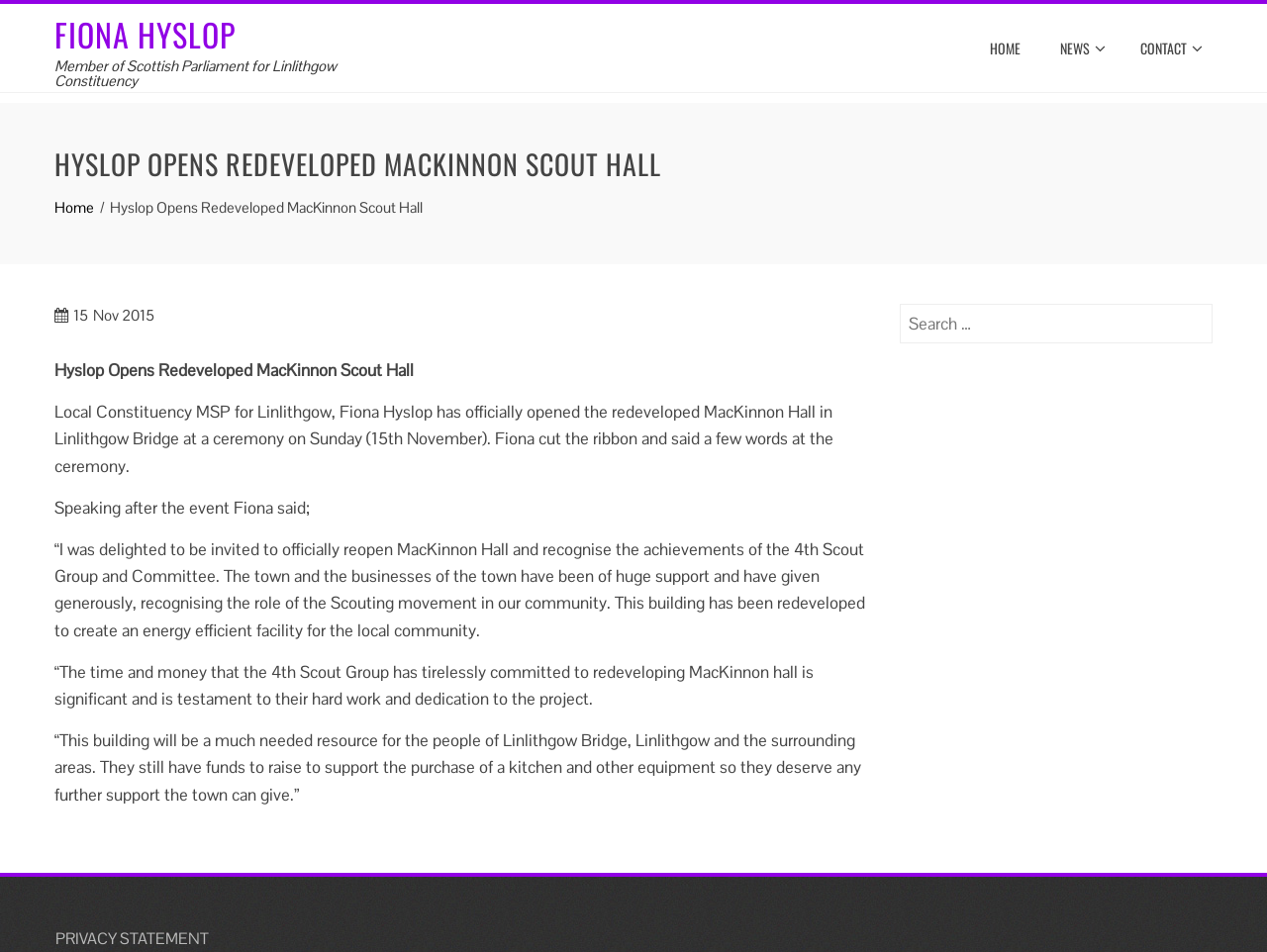What is the name of the MSP who opened the MacKinnon Scout Hall?
Based on the image, answer the question with as much detail as possible.

I found the answer by looking at the main article section, where it mentions 'Local Constituency MSP for Linlithgow, Fiona Hyslop has officially opened the redeveloped MacKinnon Hall...'.